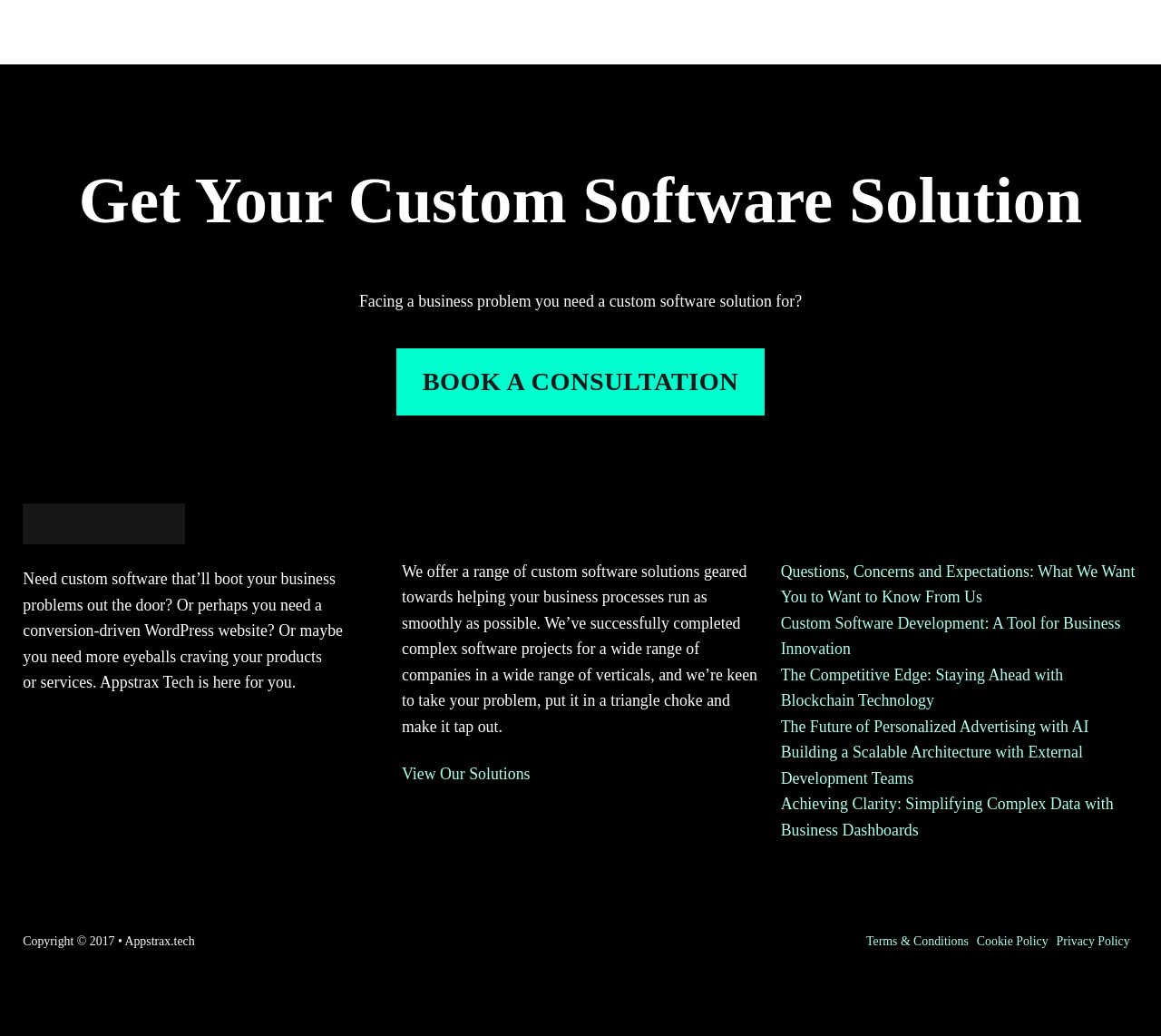Using the webpage screenshot, find the UI element described by Book a Consultation. Provide the bounding box coordinates in the format (top-left x, top-left y, bottom-right x, bottom-right y), ensuring all values are floating point numbers between 0 and 1.

[0.342, 0.336, 0.658, 0.401]